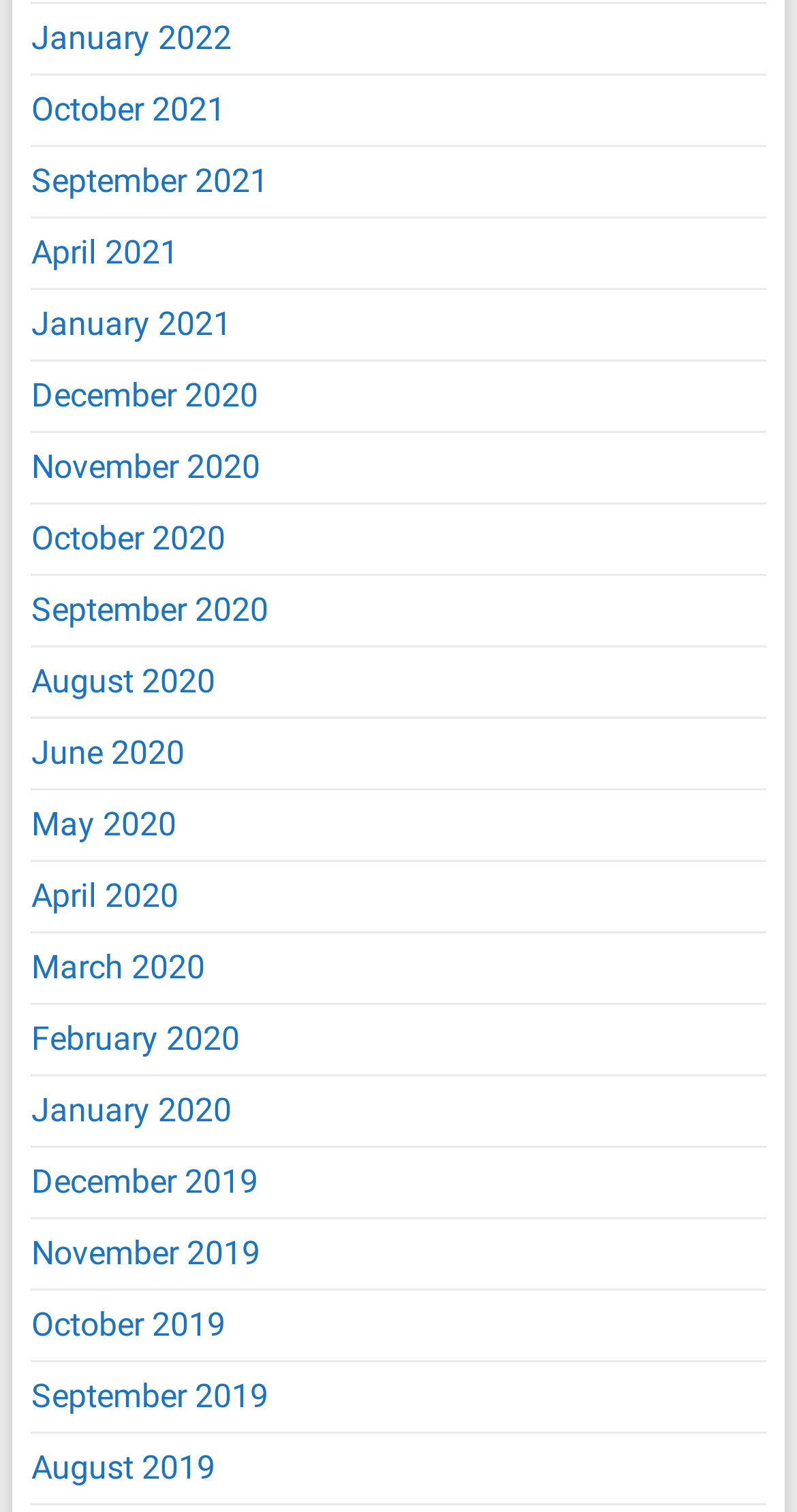Give a short answer using one word or phrase for the question:
What is the earliest month available on this webpage?

December 2019